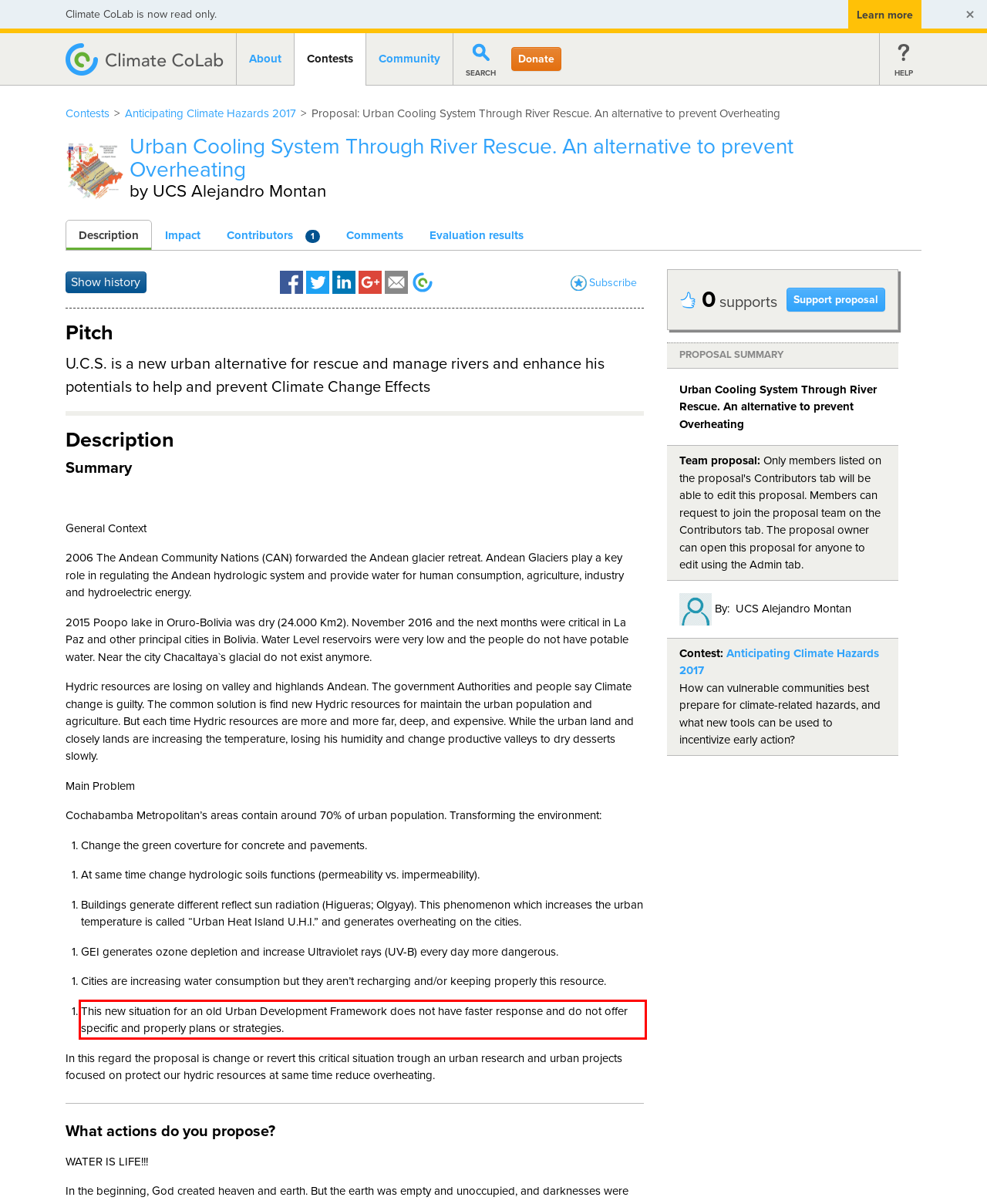You are provided with a screenshot of a webpage containing a red bounding box. Please extract the text enclosed by this red bounding box.

This new situation for an old Urban Development Framework does not have faster response and do not offer specific and properly plans or strategies.